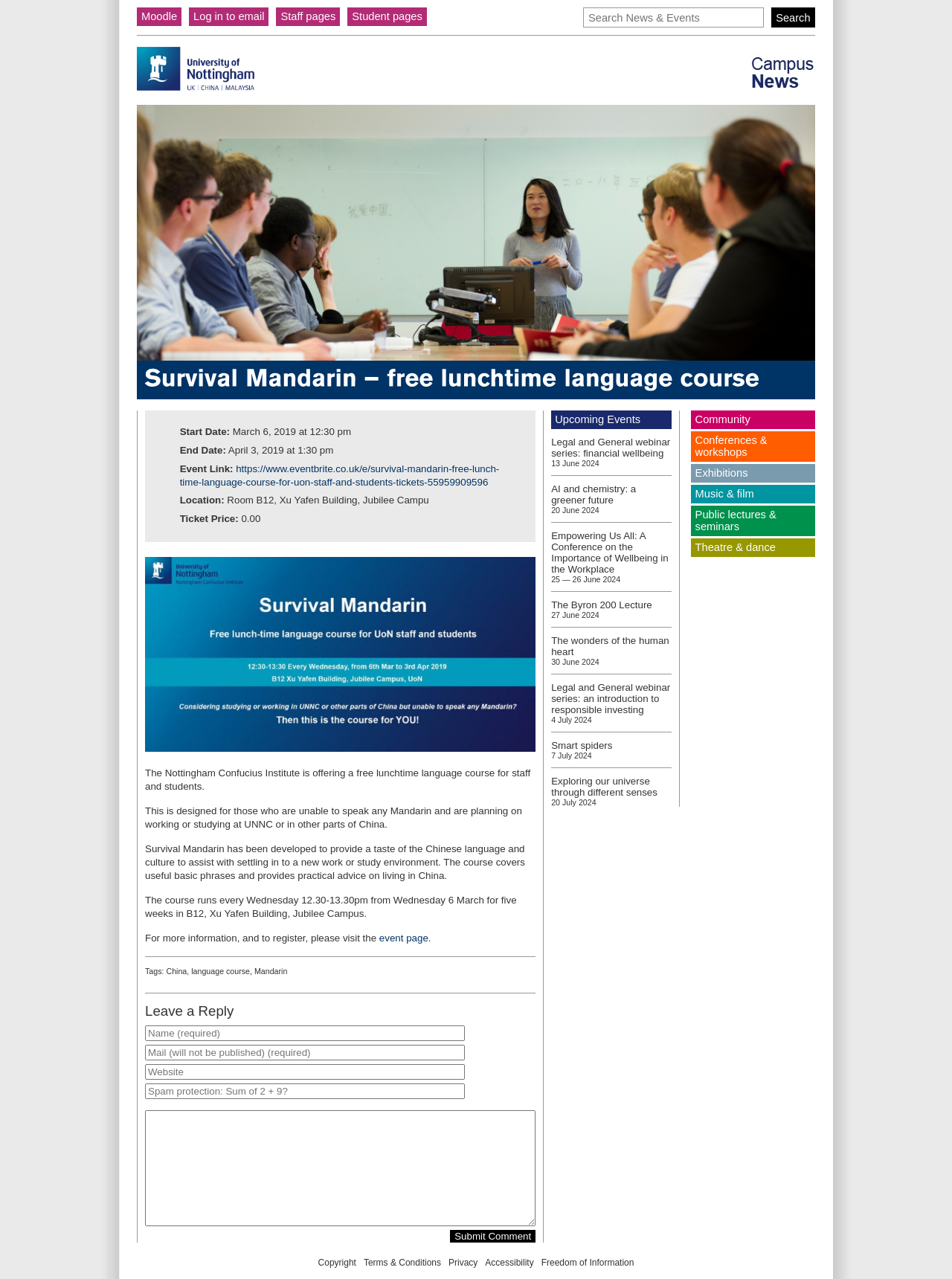Specify the bounding box coordinates of the region I need to click to perform the following instruction: "Visit the University of Nottingham website". The coordinates must be four float numbers in the range of 0 to 1, i.e., [left, top, right, bottom].

[0.144, 0.037, 0.267, 0.073]